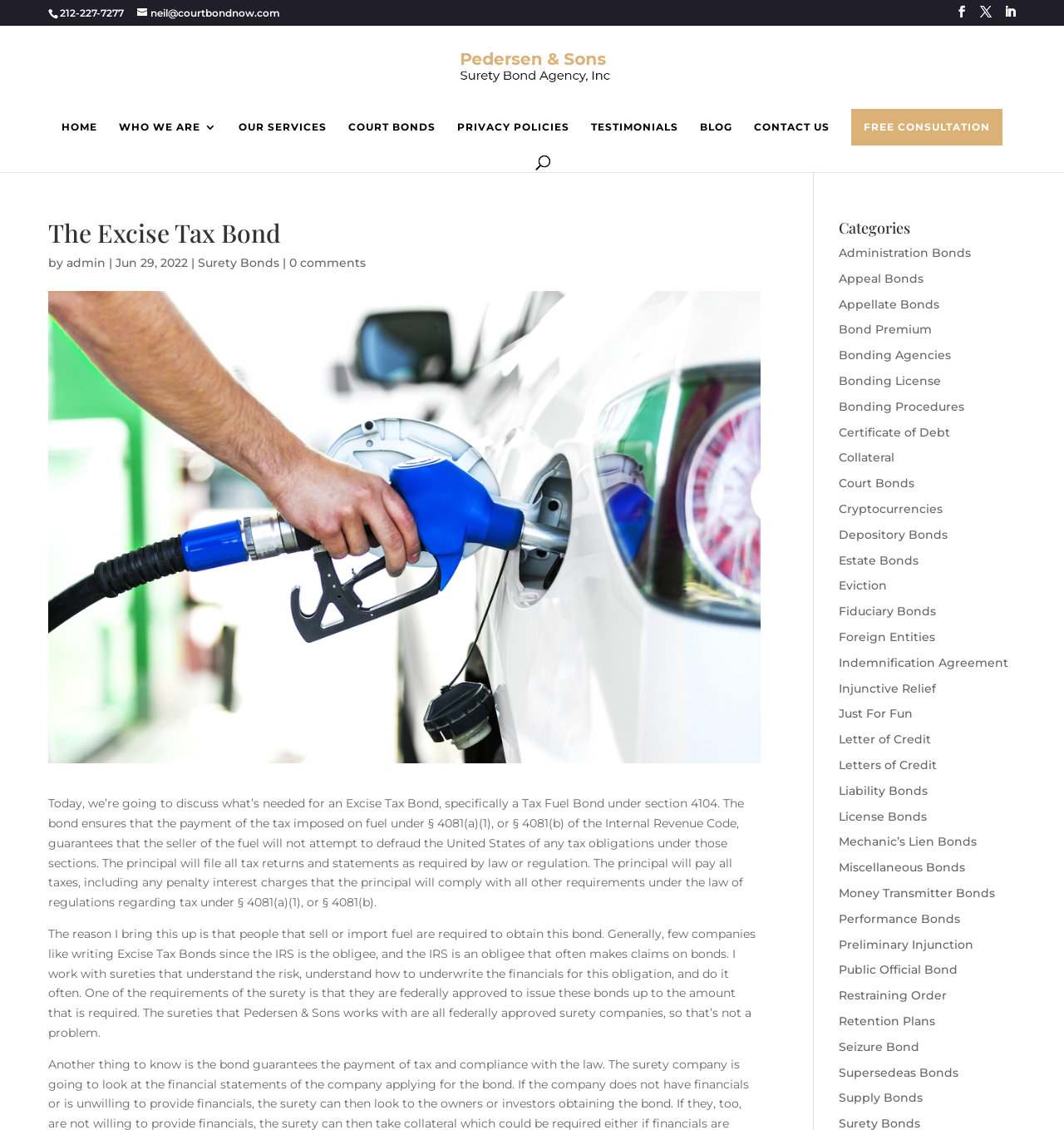Find the bounding box coordinates of the area to click in order to follow the instruction: "Read about the Excise Tax Bond".

[0.045, 0.195, 0.715, 0.224]